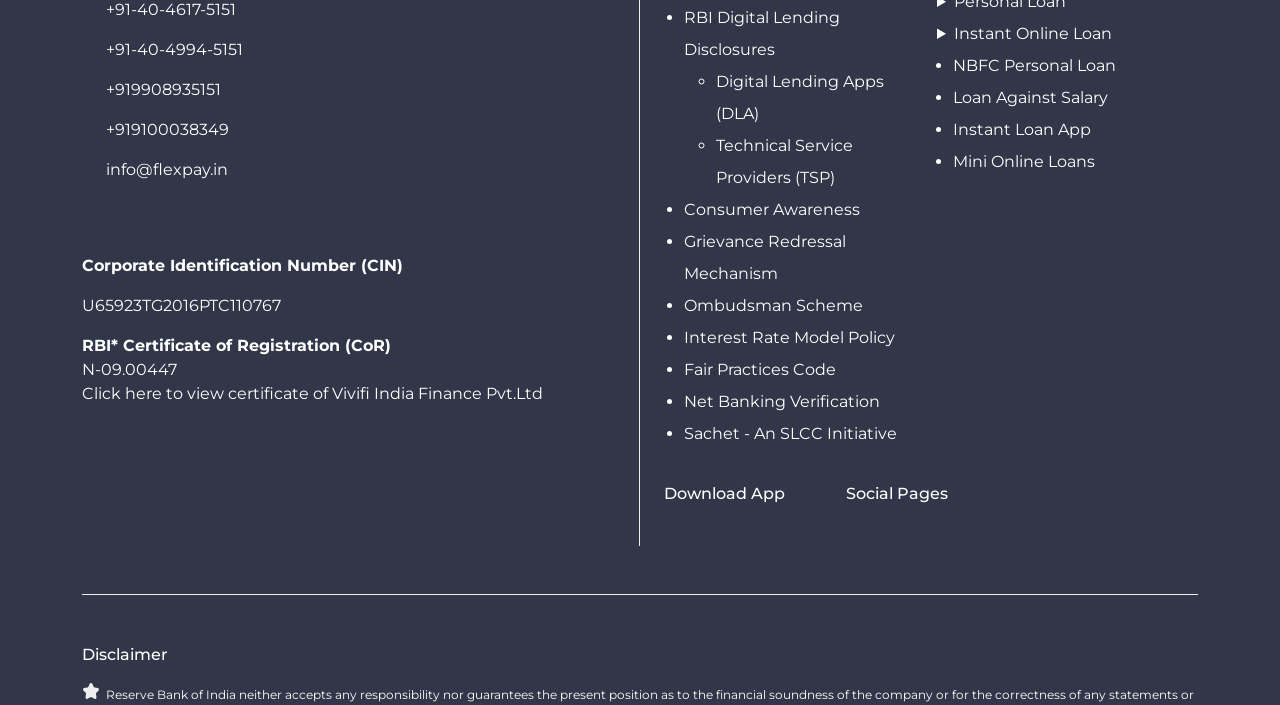What type of loan is provided by FlexPay?
Please answer using one word or phrase, based on the screenshot.

Personal Loan